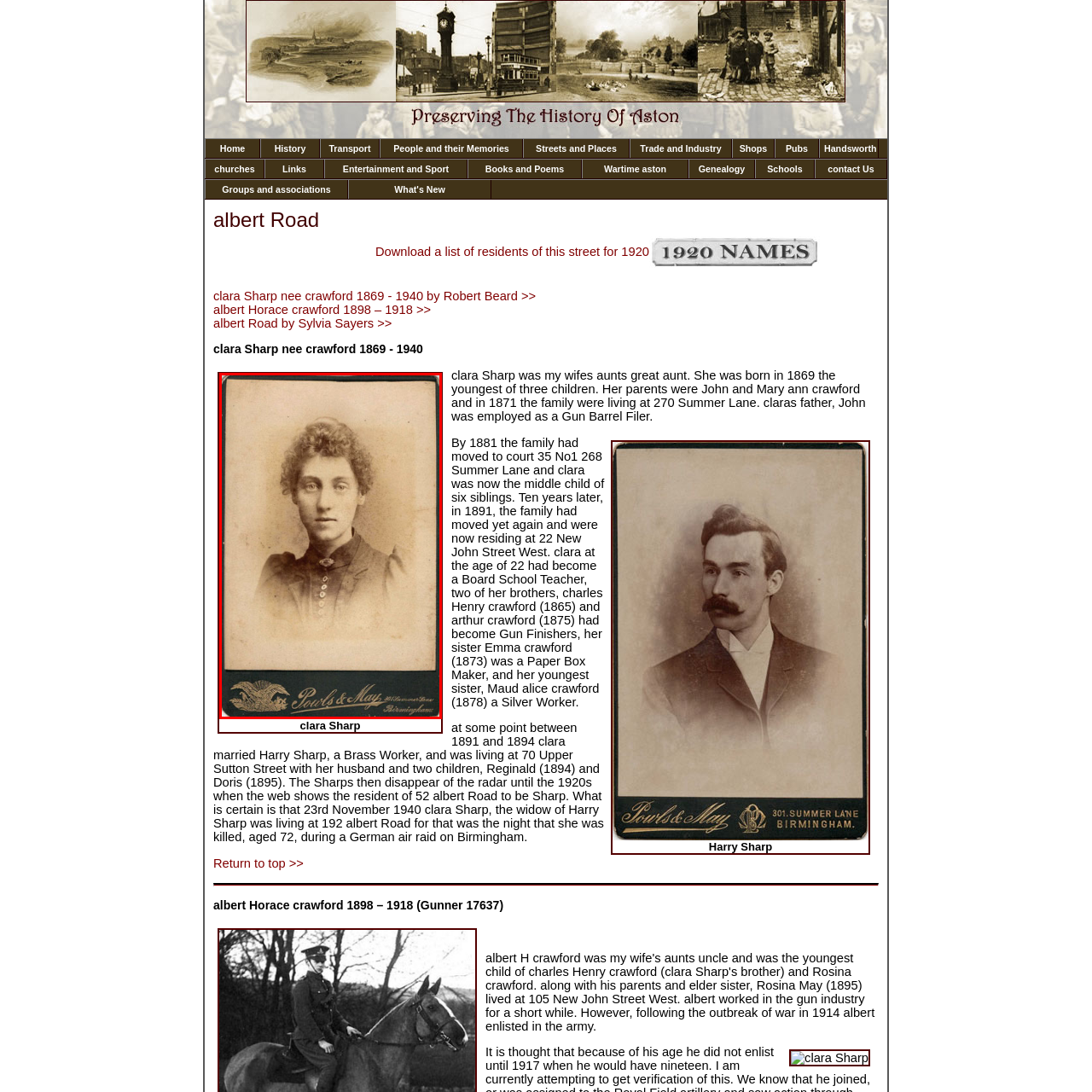What event led to Clara's tragic death?
Direct your attention to the image marked by the red bounding box and answer the question with a single word or phrase.

Air raid